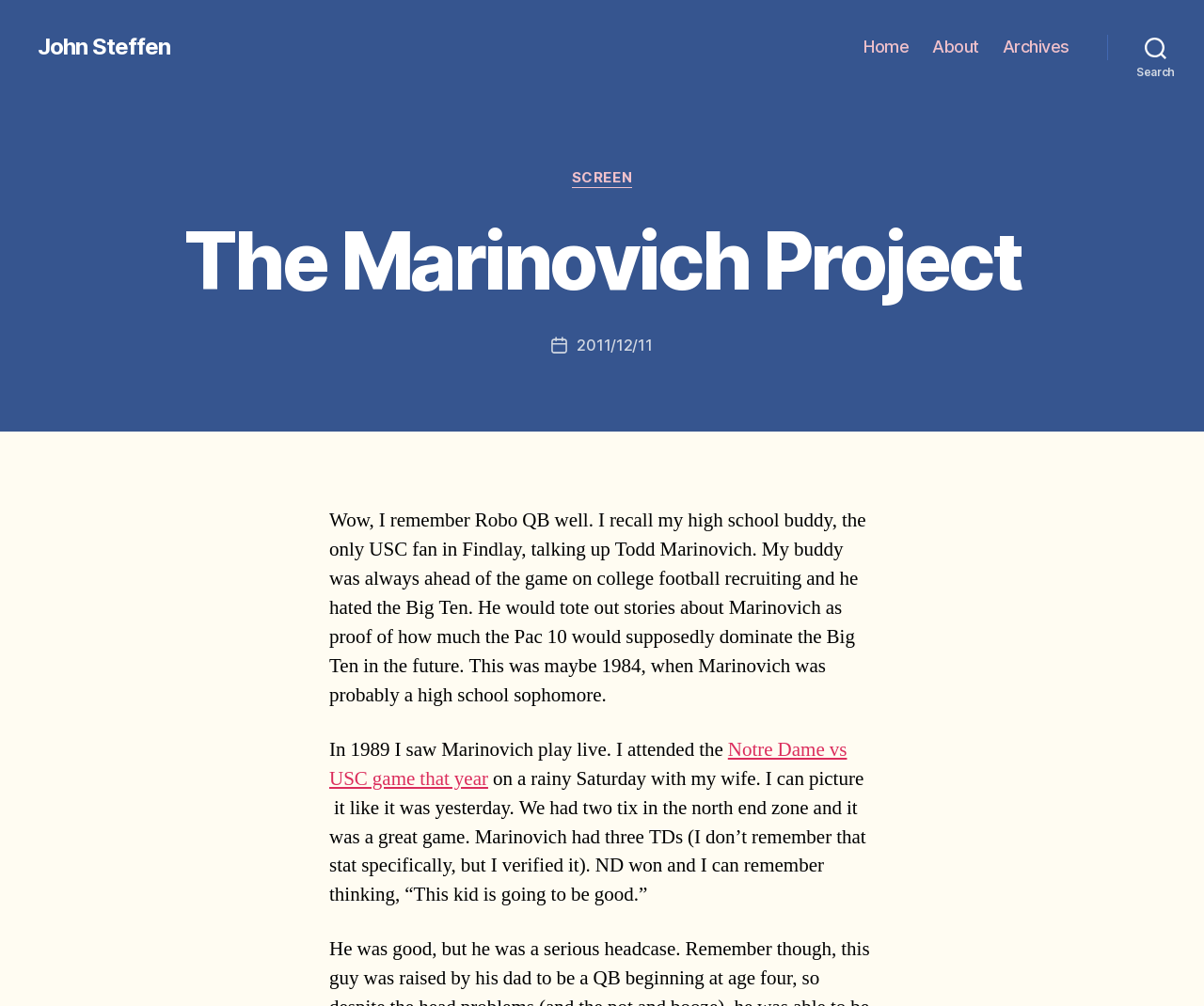Please specify the bounding box coordinates of the clickable region necessary for completing the following instruction: "Read about the Notre Dame vs USC game". The coordinates must consist of four float numbers between 0 and 1, i.e., [left, top, right, bottom].

[0.273, 0.732, 0.703, 0.786]